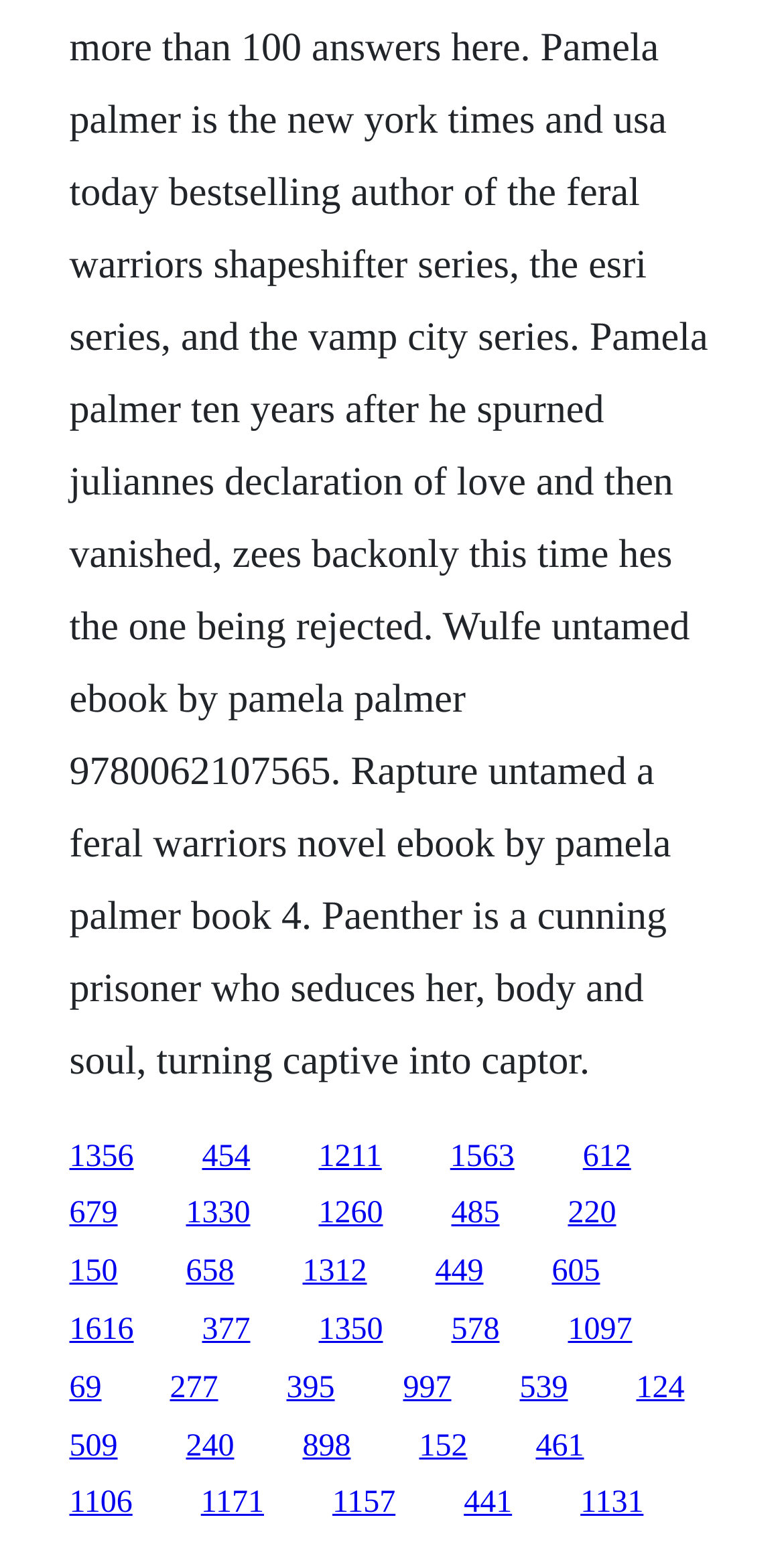What is the approximate width of each link?
Based on the image content, provide your answer in one word or a short phrase.

0.08 to 0.15